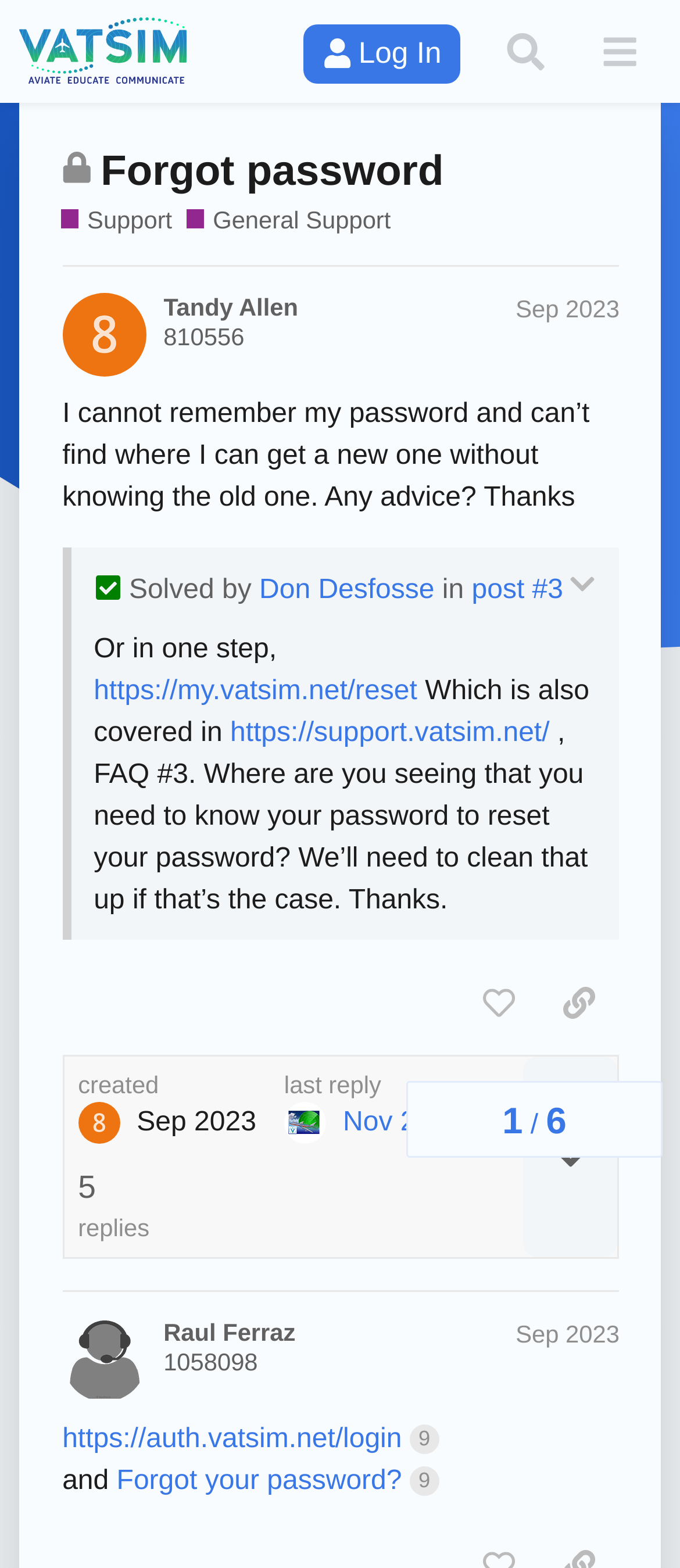What is the solution to reset the password?
Use the screenshot to answer the question with a single word or phrase.

https://my.vatsim.net/reset